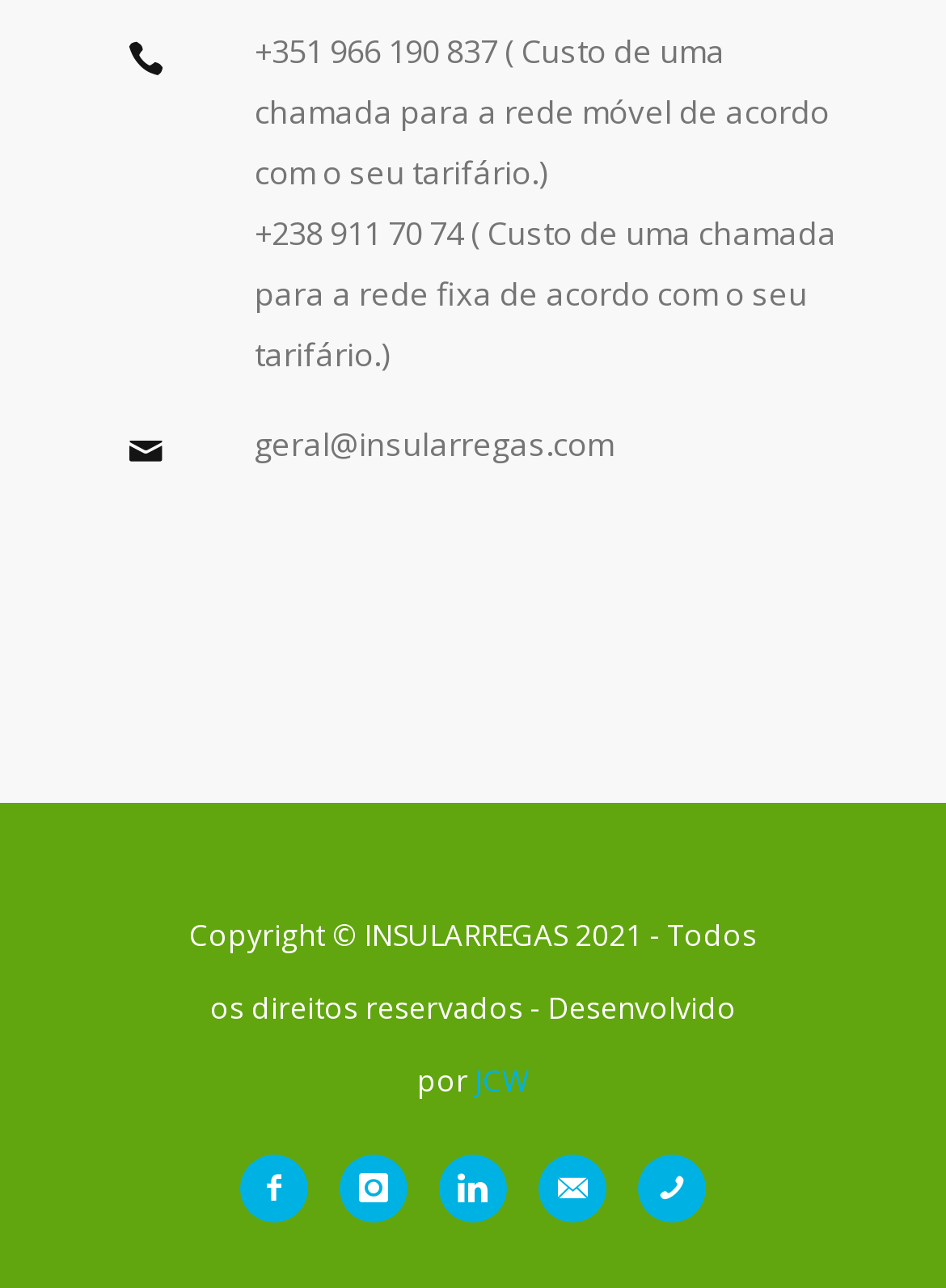Please identify the bounding box coordinates of the clickable region that I should interact with to perform the following instruction: "Click on Arctic Library". The coordinates should be expressed as four float numbers between 0 and 1, i.e., [left, top, right, bottom].

None